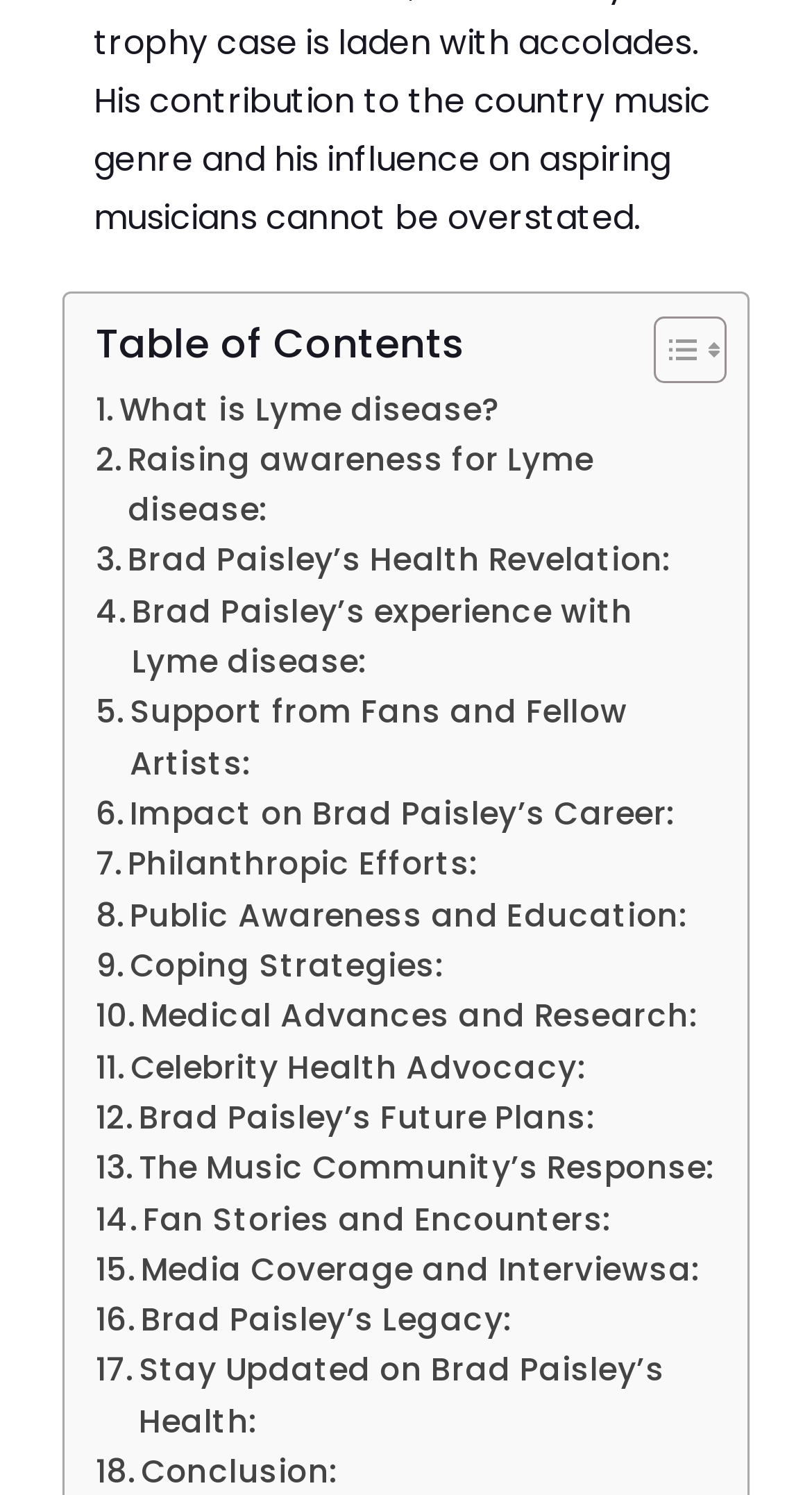Please specify the bounding box coordinates in the format (top-left x, top-left y, bottom-right x, bottom-right y), with all values as floating point numbers between 0 and 1. Identify the bounding box of the UI element described by: Philanthropic Efforts:

[0.118, 0.562, 0.589, 0.596]